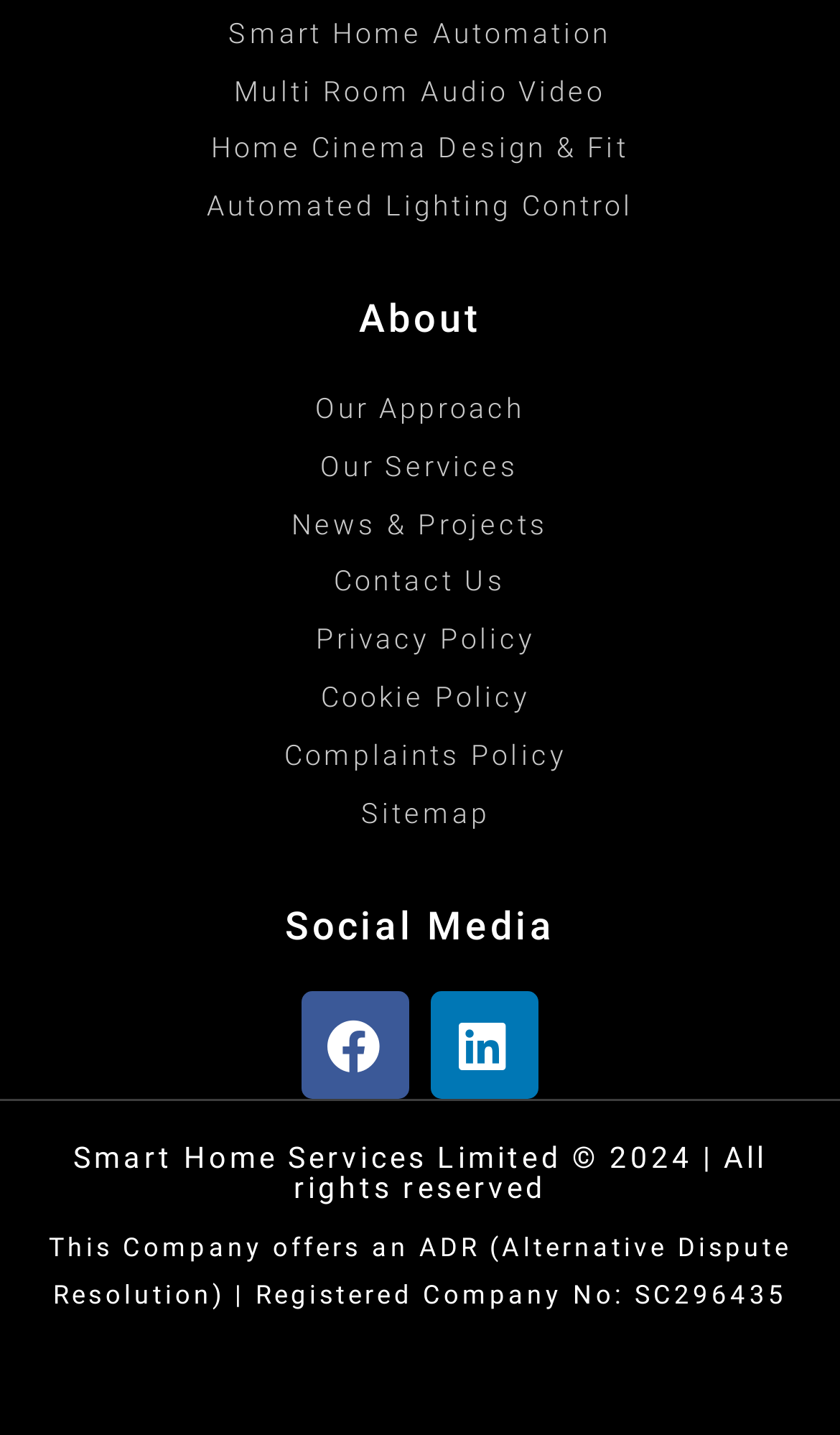What is the company name?
Based on the screenshot, provide a one-word or short-phrase response.

Smart Home Services Limited